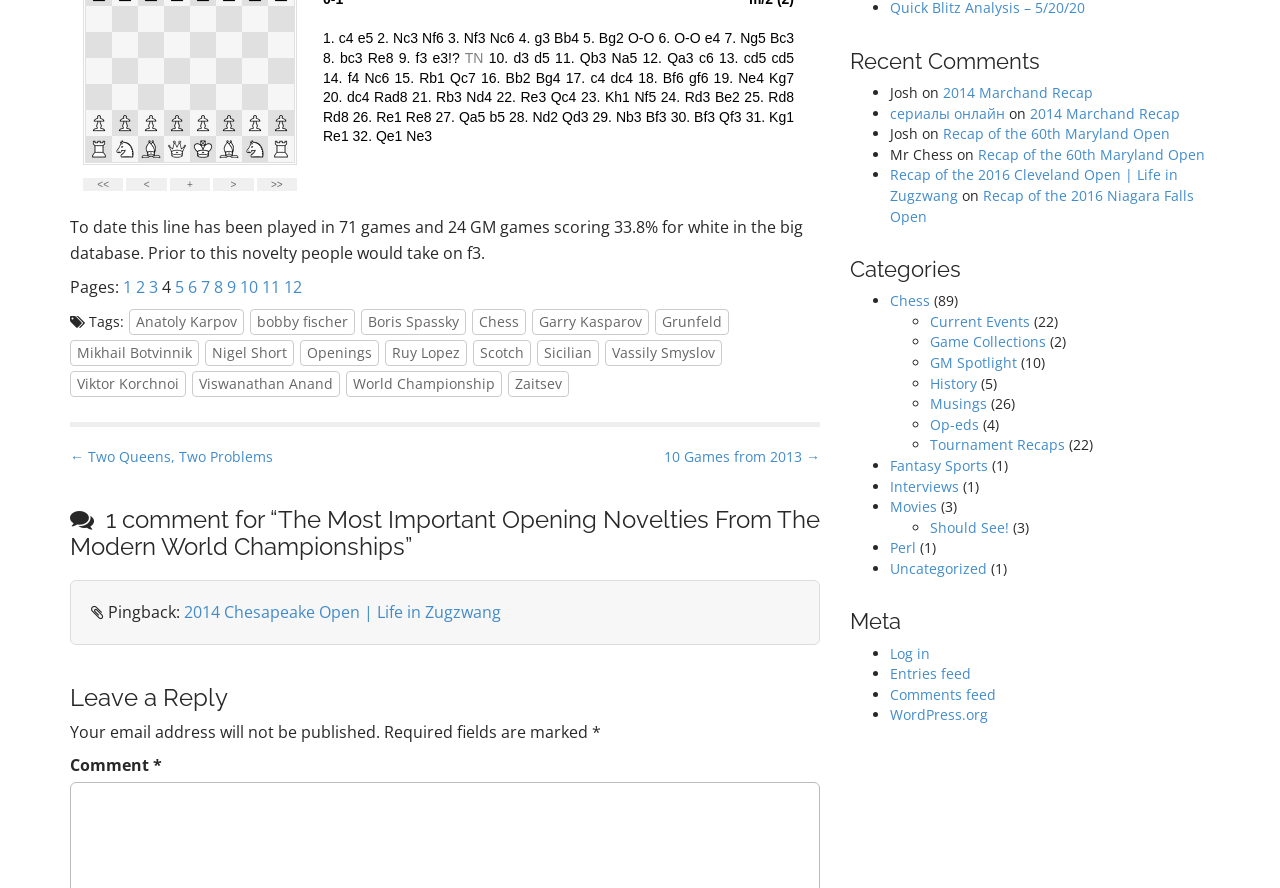Answer the question with a single word or phrase: 
How many pages are there in this article?

12